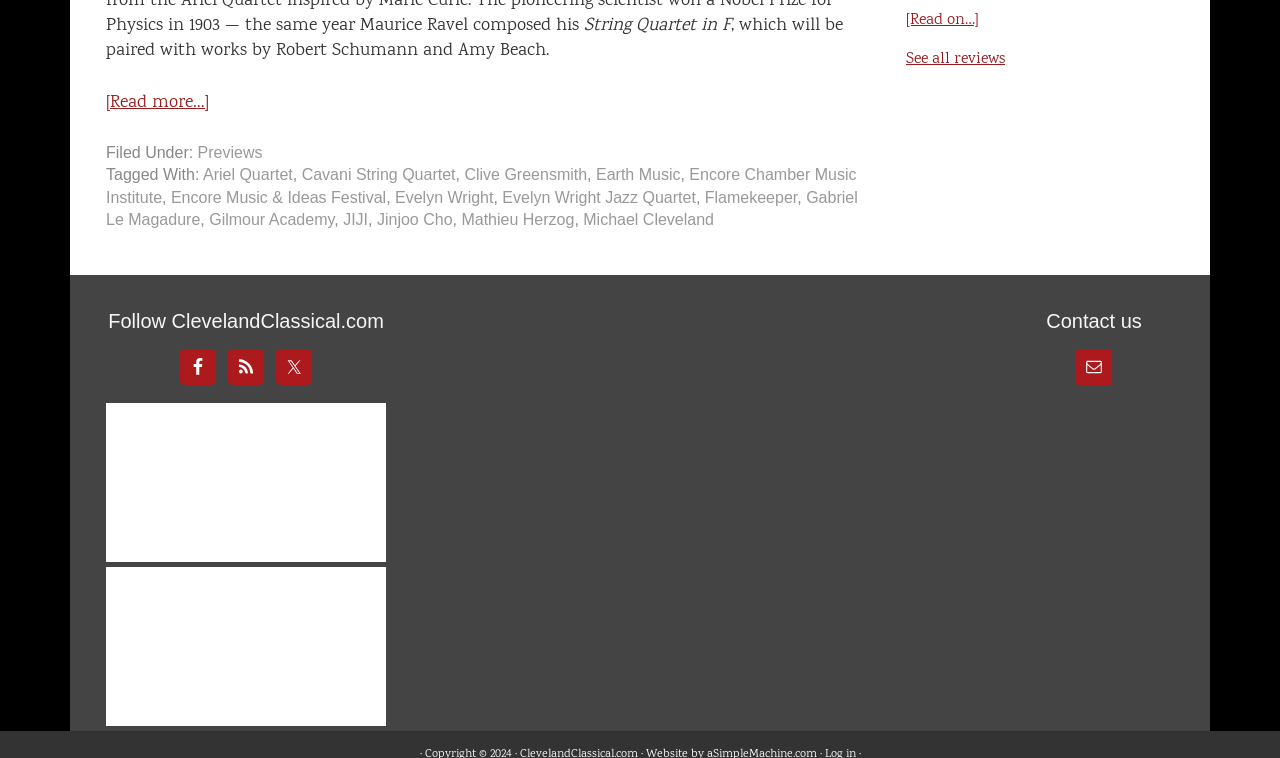What is the purpose of the '[Read more…]' link?
From the image, respond with a single word or phrase.

To read more about the article